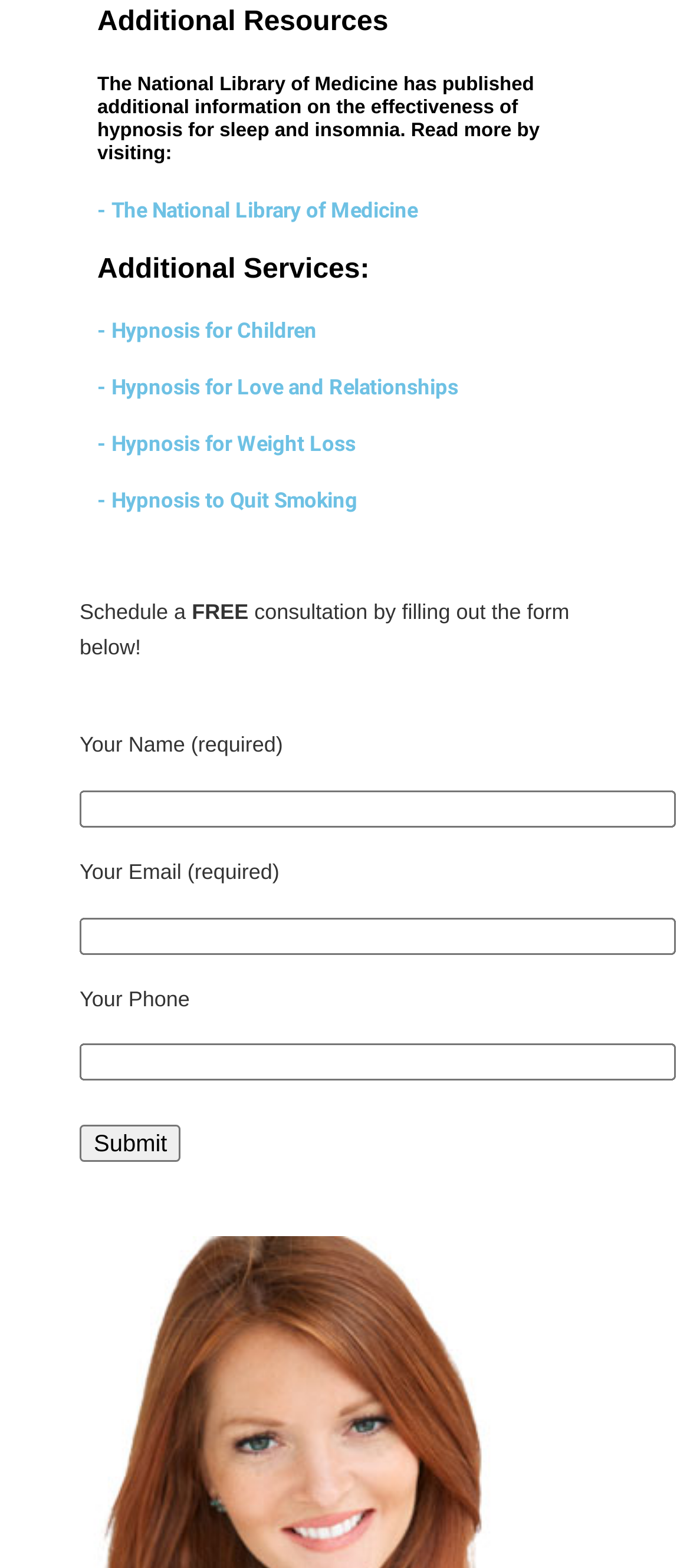What is the label of the first input field in the form?
Please give a detailed answer to the question using the information shown in the image.

The label of the first input field in the form is 'Your Name', which is indicated by the text 'Your Name (required)' above the input field.